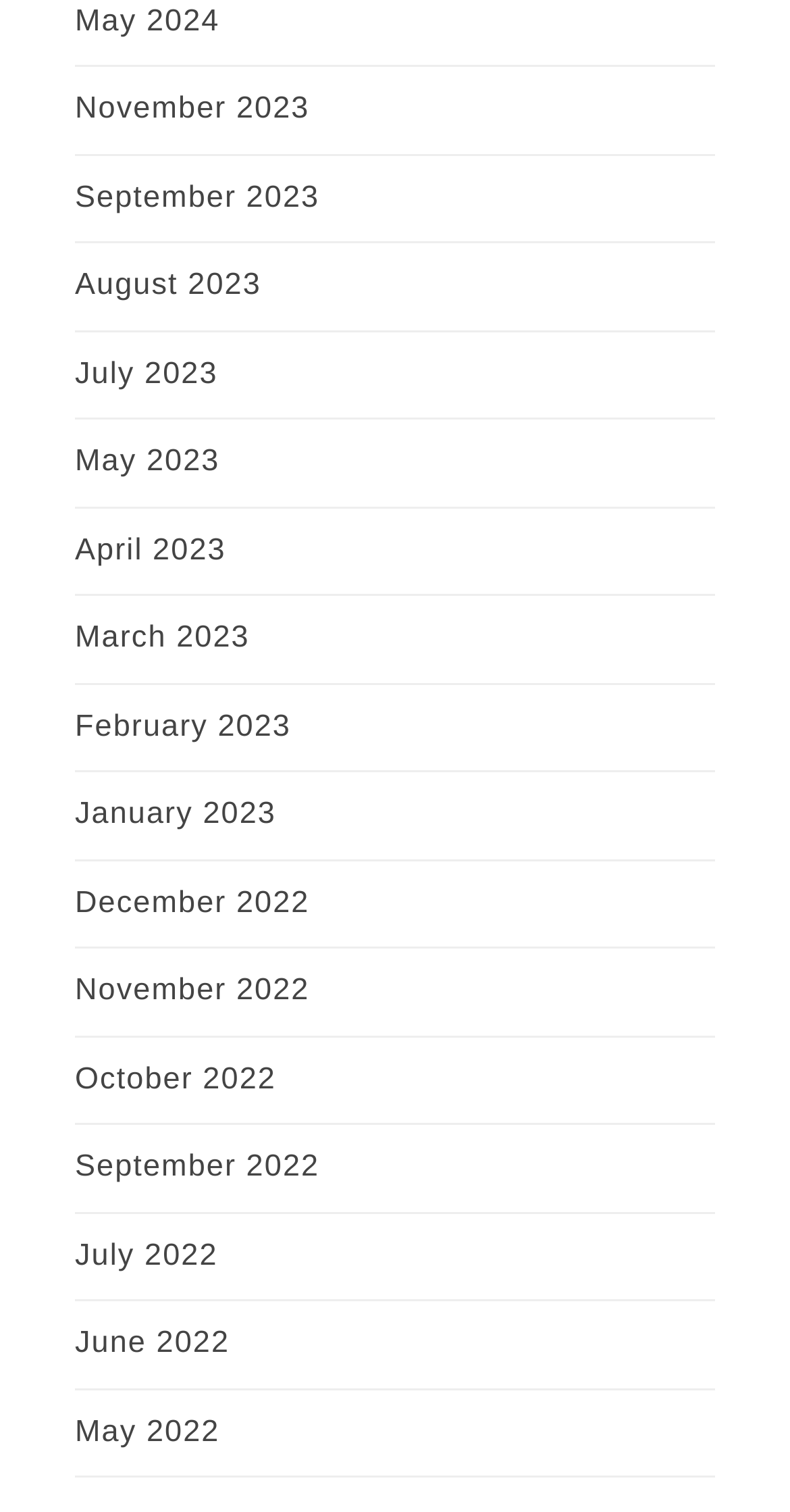What is the month listed below November 2023?
Kindly offer a comprehensive and detailed response to the question.

By examining the list of links, I found that the month listed below November 2023 is September 2023, which has a bounding box coordinate of [0.095, 0.119, 0.404, 0.142].